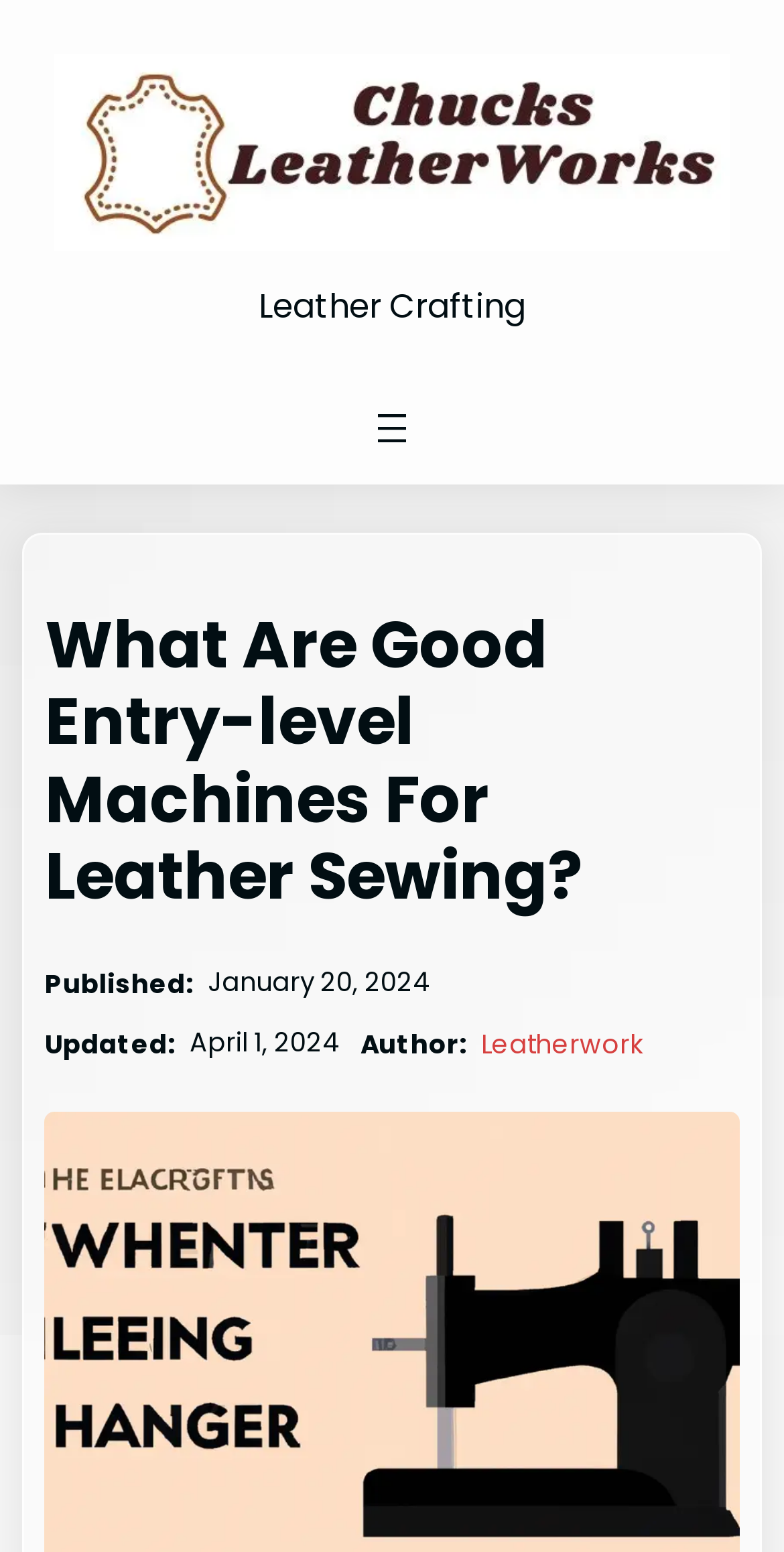Can you locate the main headline on this webpage and provide its text content?

What Are Good Entry-level Machines For Leather Sewing?